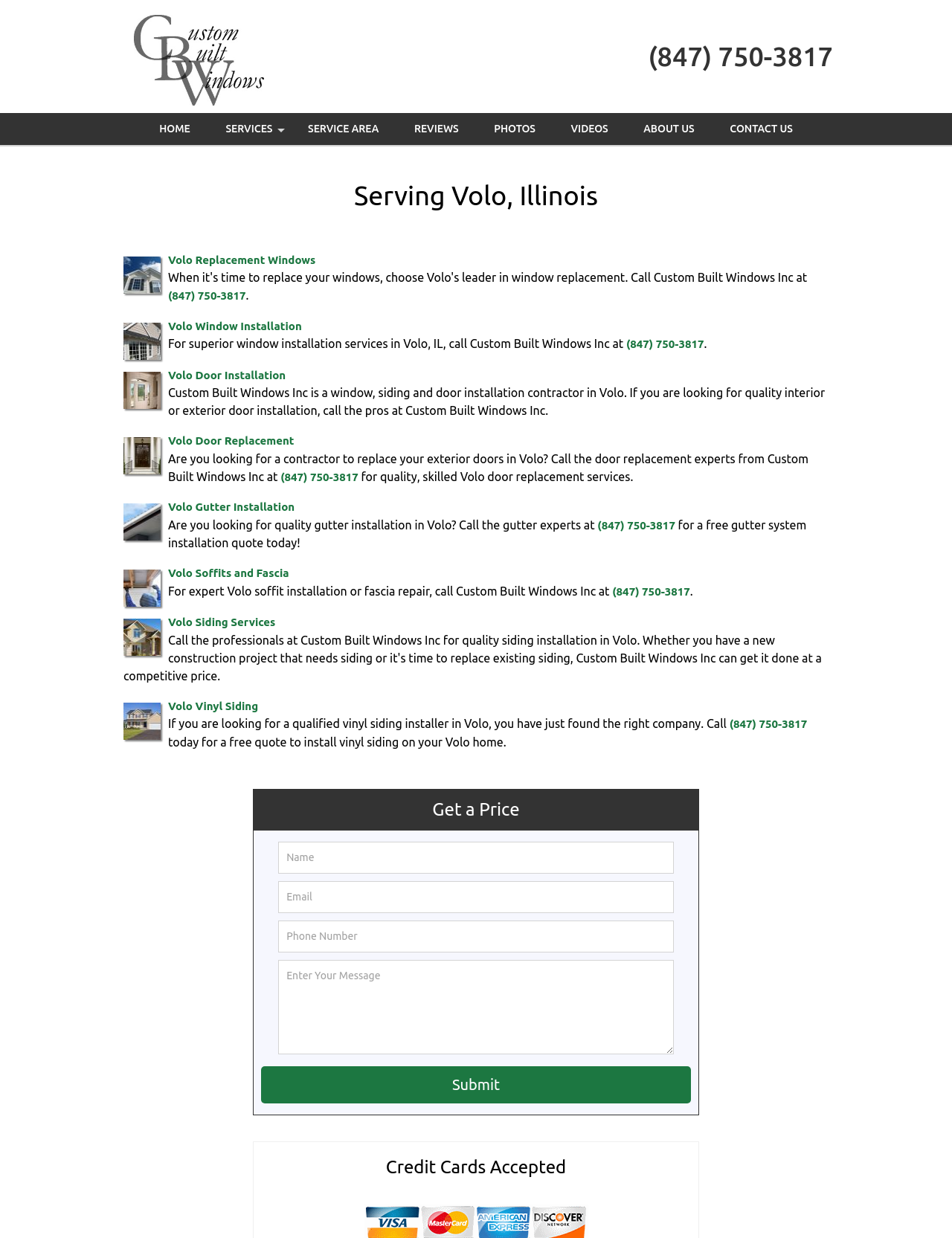Articulate a detailed summary of the webpage's content and design.

This webpage is about Custom Built Windows Inc, a window installation contractor service provider in Volo, Illinois. At the top, there is a logo image of Custom Built Windows Inc, followed by a heading with the company's phone number, (847) 750-3817. Below the phone number, there are several links to different sections of the website, including HOME, SERVICES, SERVICE AREA, REVIEWS, PHOTOS, VIDEOS, ABOUT US, and CONTACT US.

The main content of the webpage is divided into several sections, each describing a specific service offered by Custom Built Windows Inc. The first section is about Volo Replacement Windows, with an image and a link to learn more. The second section is about Volo Window Installation, also with an image and a link. The third section is about Volo Door Installation, with an image and a link. The fourth section is about Volo Door Replacement, again with an image and a link. The fifth section is about Volo Gutter Installation, with an image and a link. The sixth section is about Volo Soffits and Fascia, with an image and a link. The seventh section is about Volo Siding Services, with an image and a link. The eighth section is about Volo Vinyl Siding, with an image and a link.

Throughout these sections, there are several calls-to-action, encouraging visitors to call (847) 750-3817 for more information or to schedule a service. There is also a contact form at the bottom of the page, where visitors can enter their name, email, phone number, and message to request a quote or more information.

At the very bottom of the page, there is a heading indicating that the company accepts credit cards.